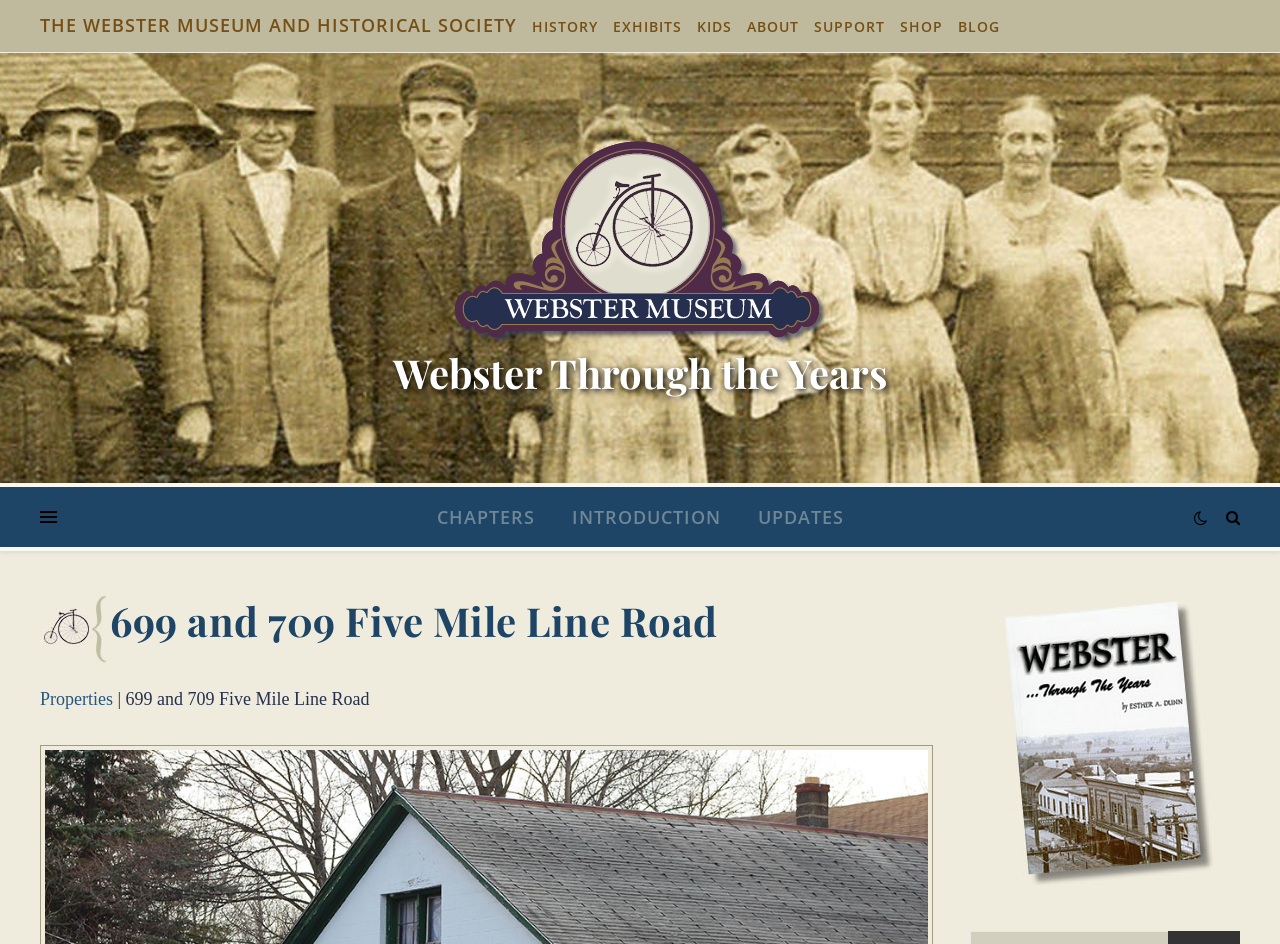Please predict the bounding box coordinates of the element's region where a click is necessary to complete the following instruction: "visit THE WEBSTER MUSEUM AND HISTORICAL SOCIETY". The coordinates should be represented by four float numbers between 0 and 1, i.e., [left, top, right, bottom].

[0.031, 0.0, 0.408, 0.053]